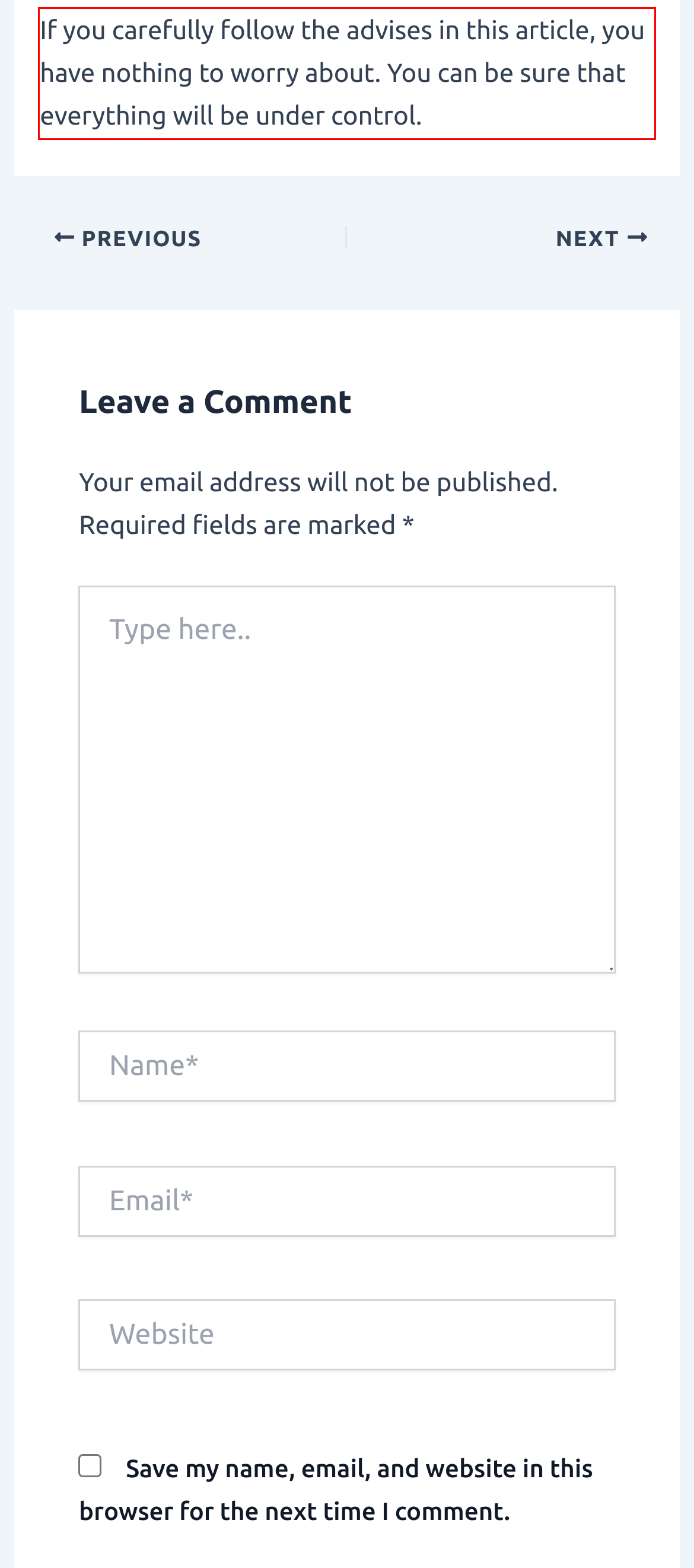Look at the screenshot of the webpage, locate the red rectangle bounding box, and generate the text content that it contains.

If you carefully follow the advises in this article, you have nothing to worry about. You can be sure that everything will be under control.